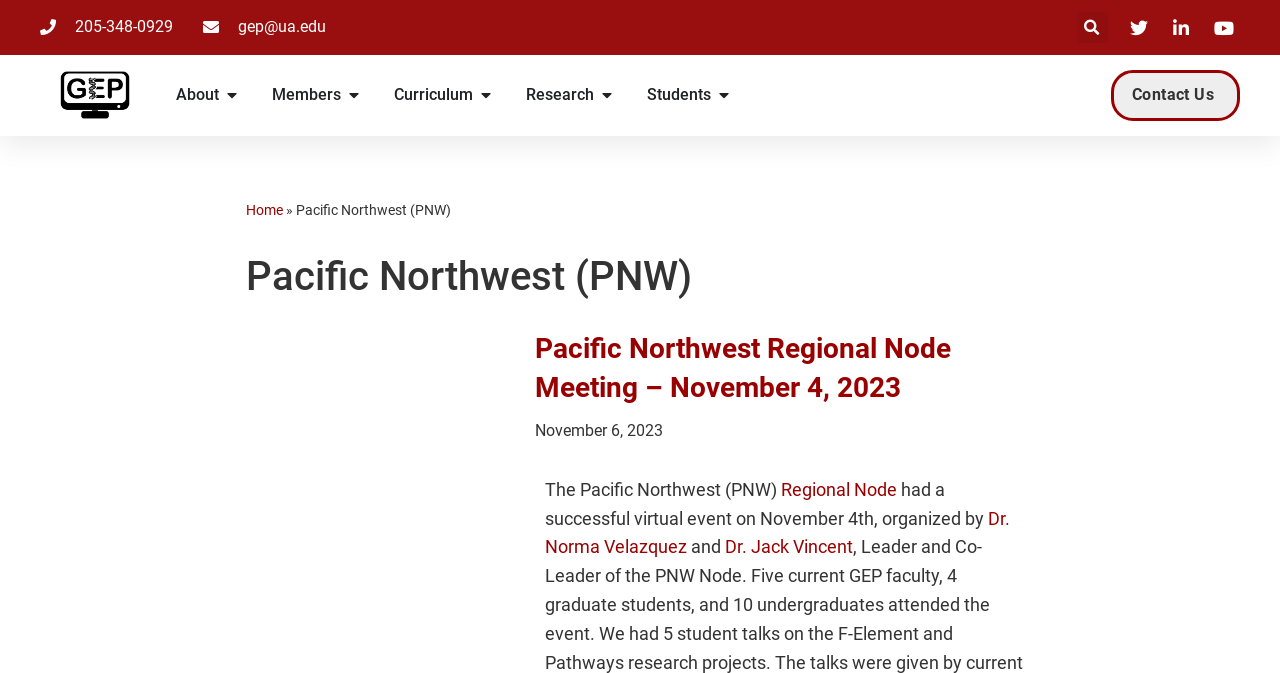Give a one-word or one-phrase response to the question: 
What is the name of the region mentioned on the webpage?

Pacific Northwest (PNW)